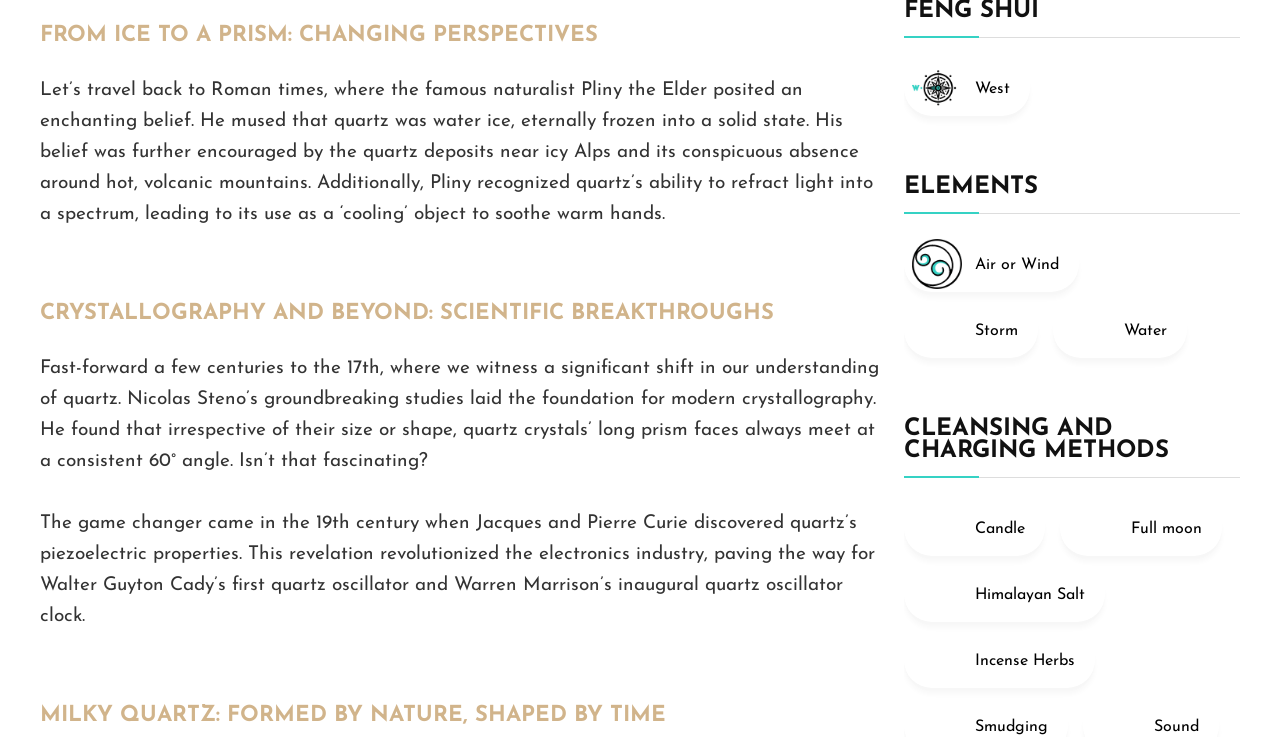What is the last topic discussed in the webpage?
Refer to the image and respond with a one-word or short-phrase answer.

CLEANSING AND CHARGING METHODS